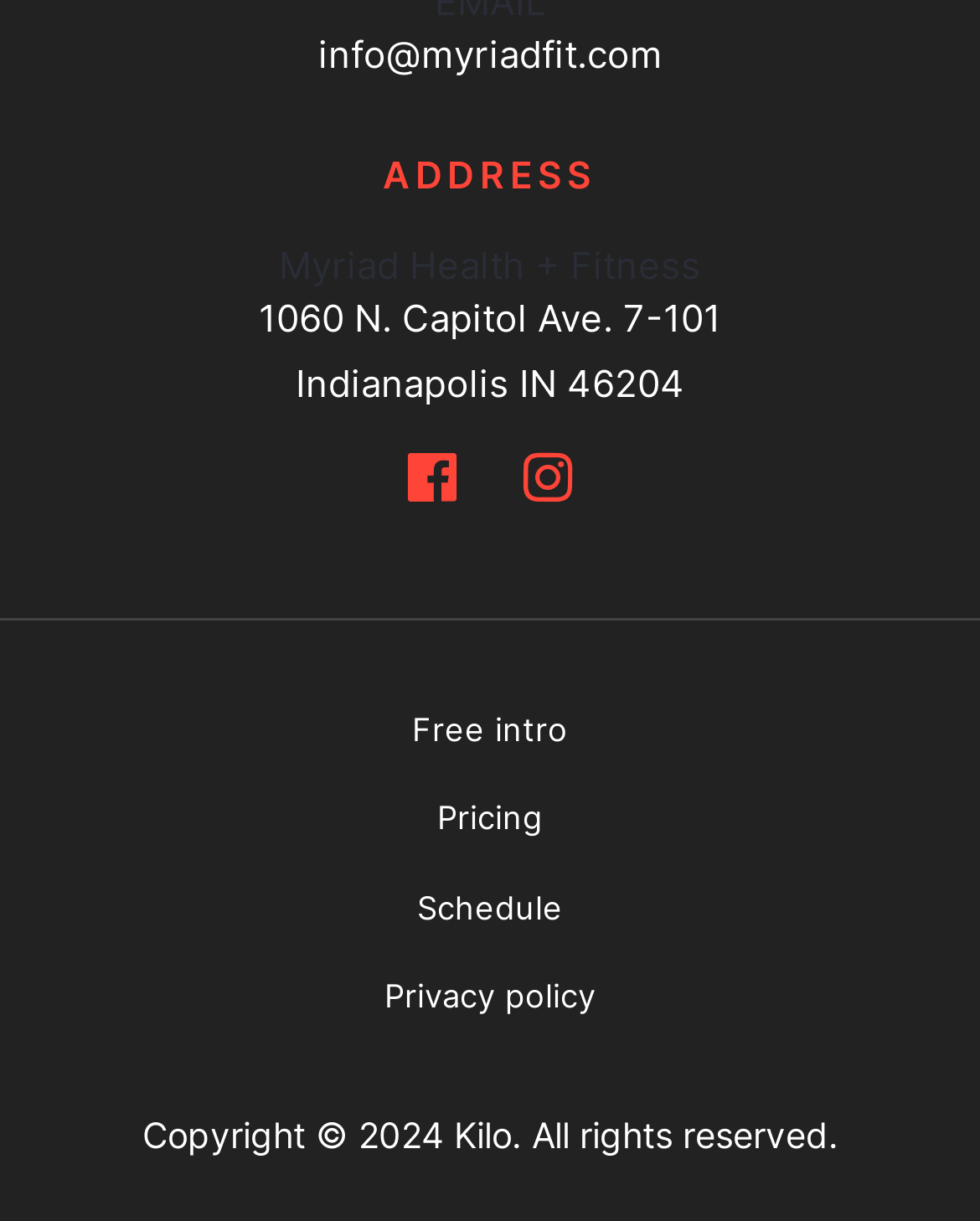Provide the bounding box coordinates of the HTML element described as: "title="Follow us on facebook"". The bounding box coordinates should be four float numbers between 0 and 1, i.e., [left, top, right, bottom].

[0.415, 0.366, 0.482, 0.416]